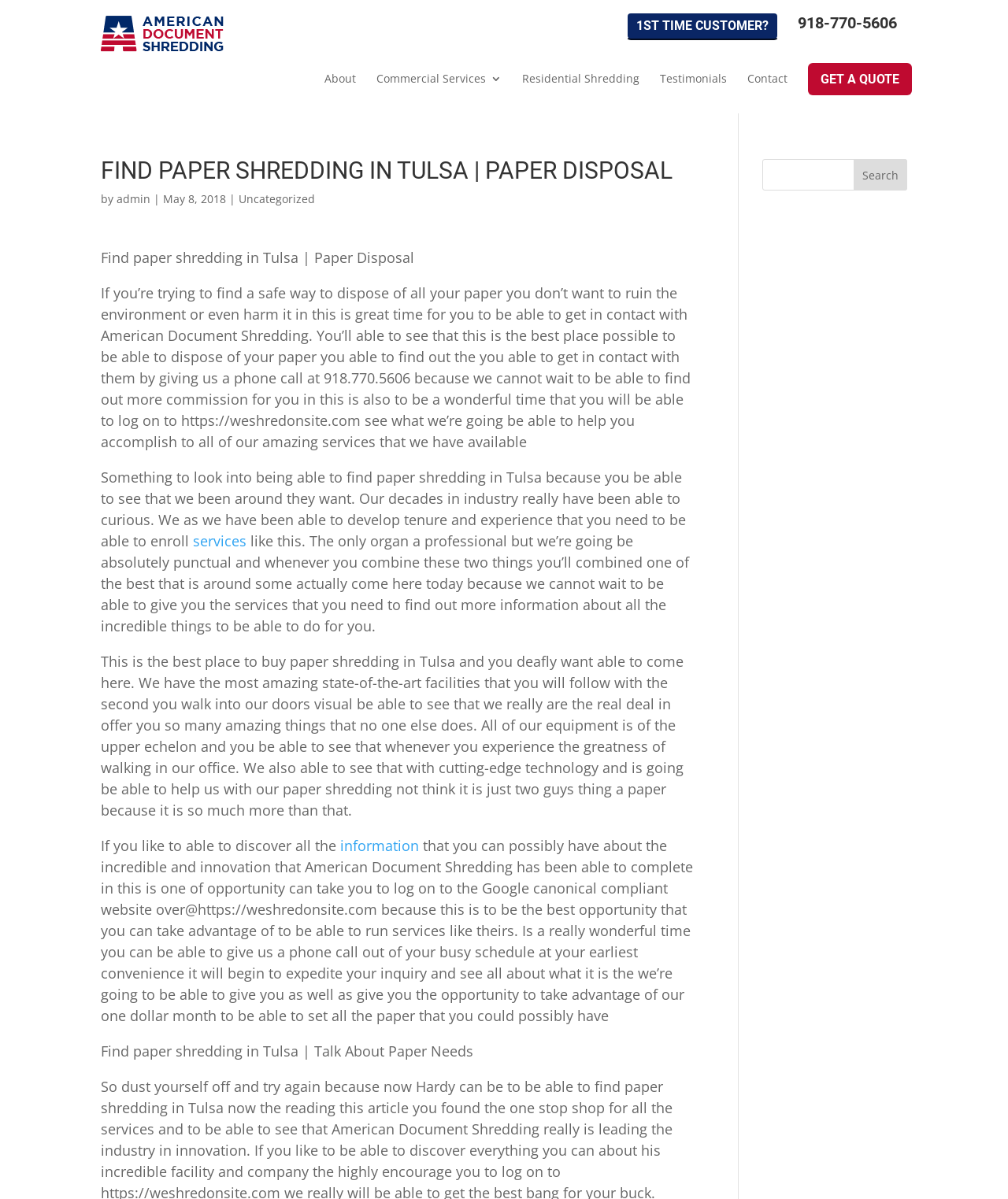What is the URL of the website mentioned on the page?
Please provide a single word or phrase in response based on the screenshot.

https://weshredonsite.com